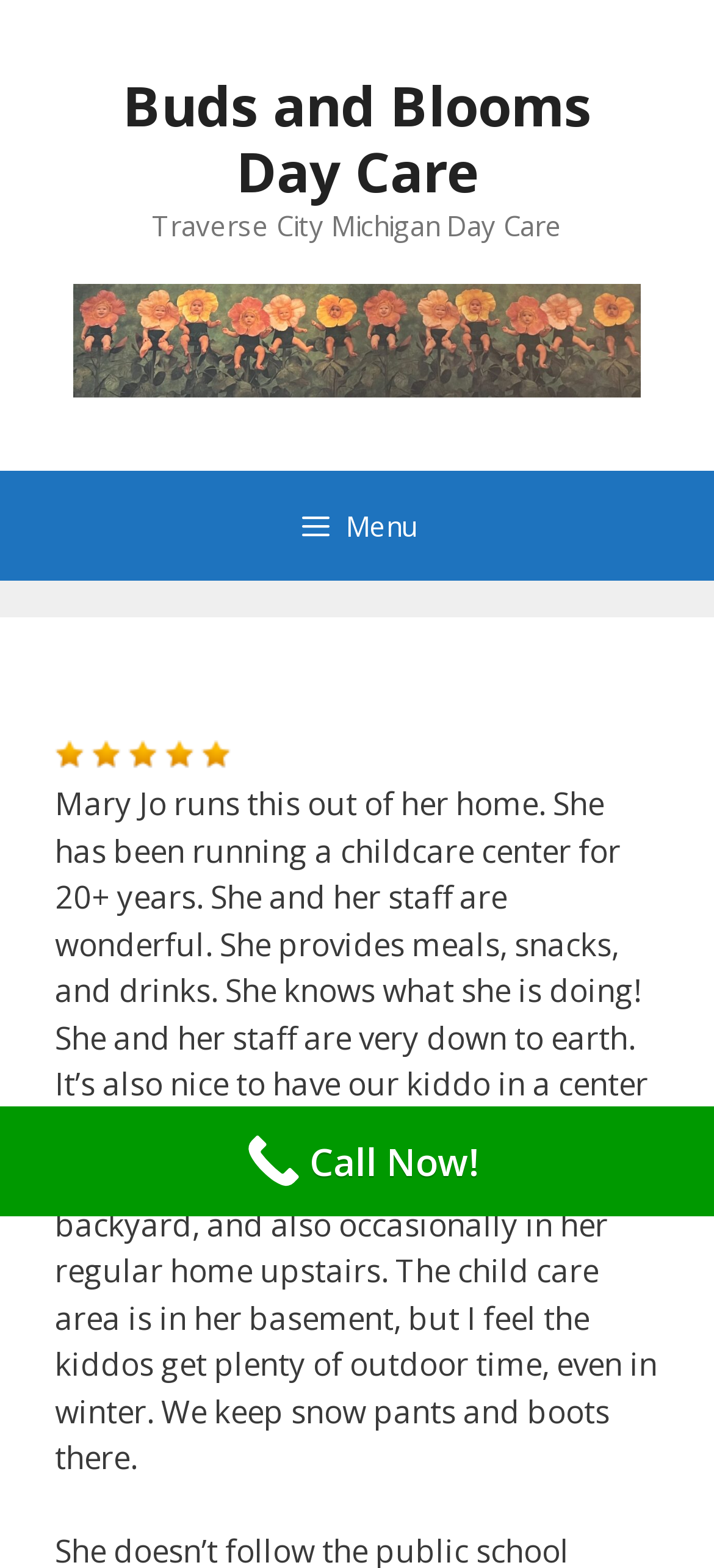Where do the kids get outdoor time?
Please give a detailed and elaborate answer to the question.

The outdoor time for the kids can be found in the static text in the navigation section of the webpage, which mentions that 'The kids get outdoor time in her backyard, and also occasionally in her regular home upstairs'.